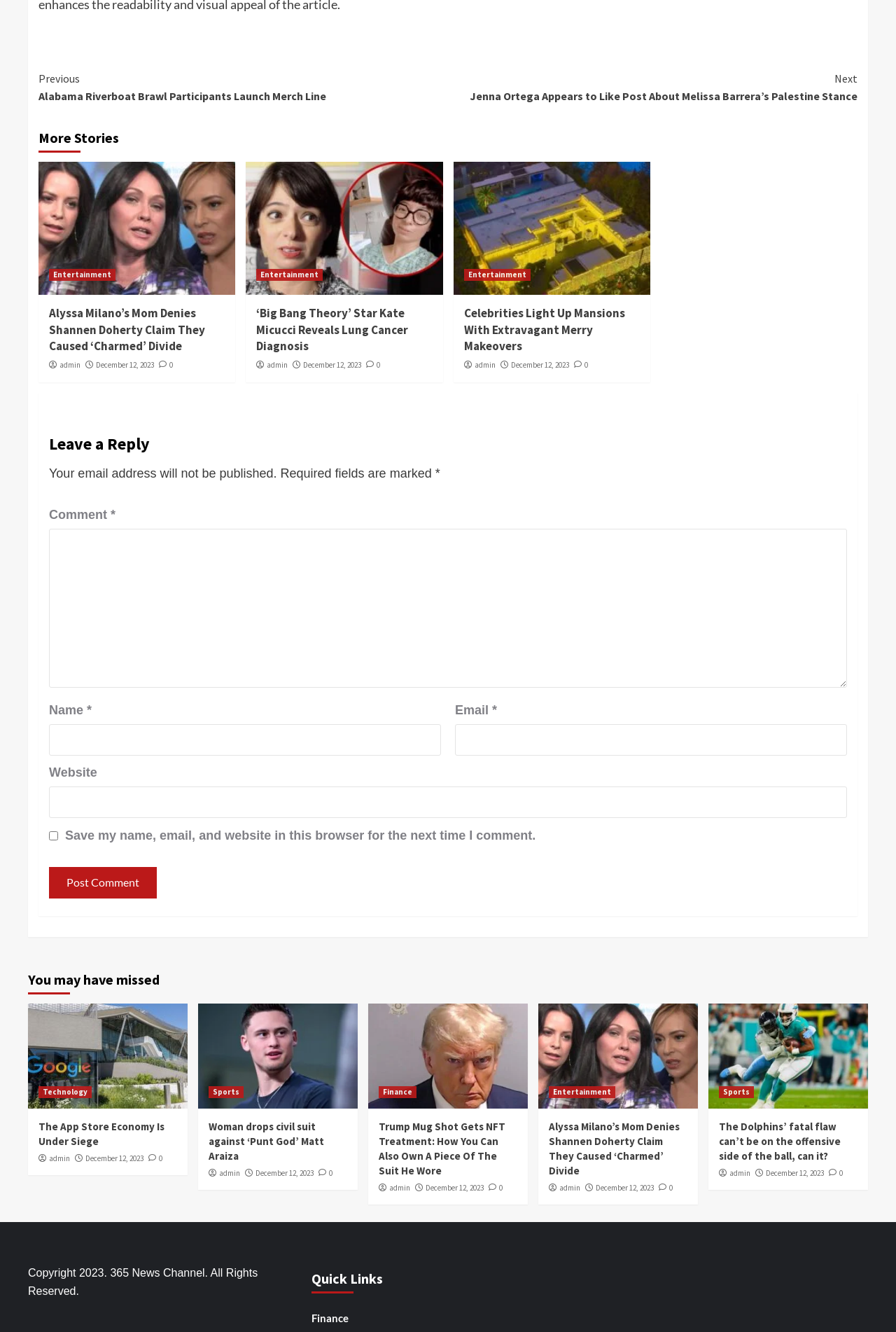Please determine the bounding box coordinates of the element's region to click in order to carry out the following instruction: "Read 'Alyssa Milano’s Mom Denies Shannen Doherty Claim They Caused ‘Charmed’ Divide'". The coordinates should be four float numbers between 0 and 1, i.e., [left, top, right, bottom].

[0.055, 0.229, 0.251, 0.267]